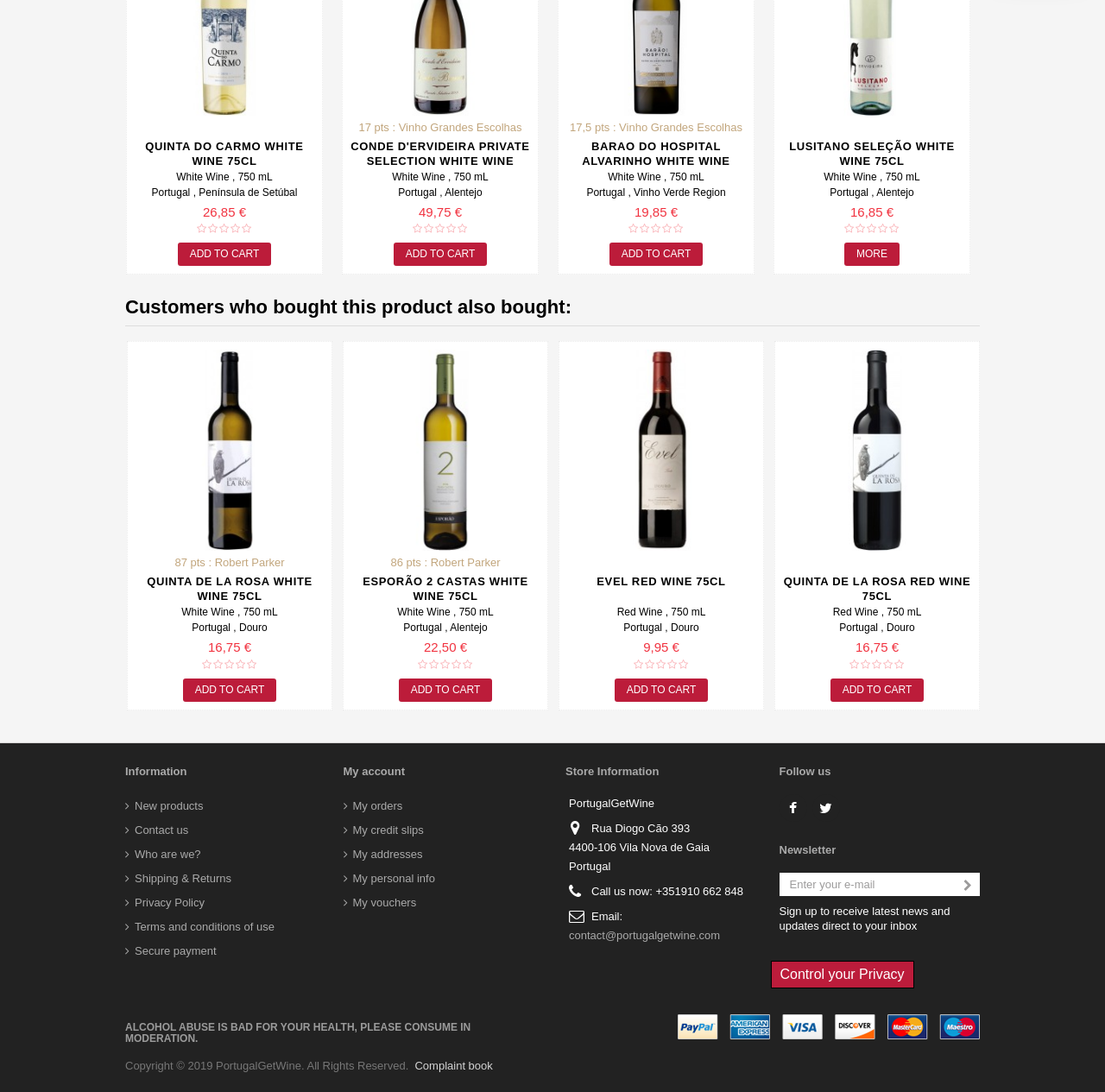How many products are shown under 'Customers who bought this product also bought:' section?
Answer the question with a single word or phrase, referring to the image.

4